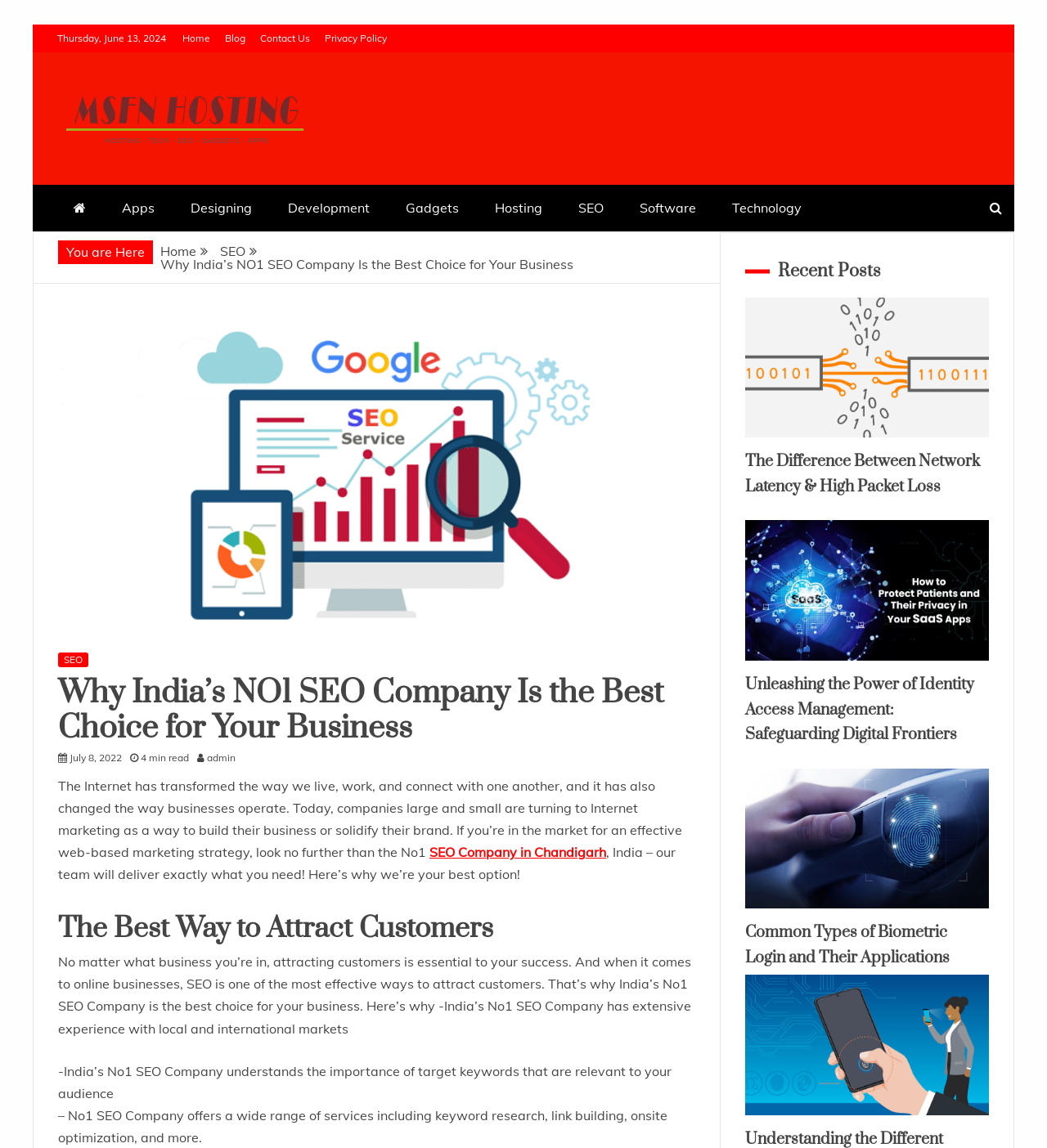Please provide a detailed answer to the question below by examining the image:
What is the purpose of the company mentioned on the webpage?

I found the purpose of the company mentioned on the webpage by looking at the StaticText element with the bounding box coordinates [0.055, 0.677, 0.652, 0.749] which mentions 'effective web-based marketing strategy'.